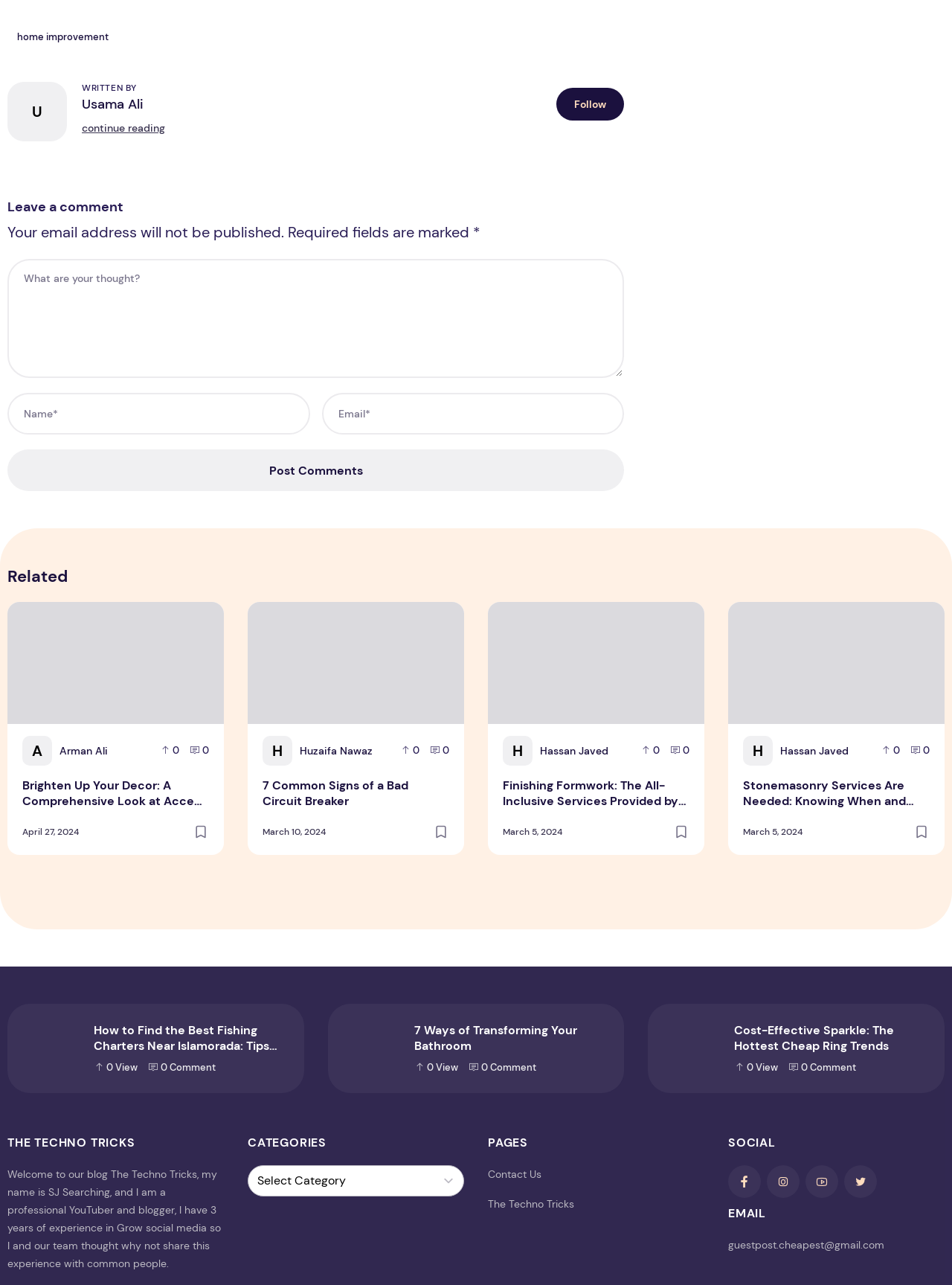Identify the bounding box coordinates of the part that should be clicked to carry out this instruction: "Click on the 'Contact Us' page".

[0.512, 0.909, 0.569, 0.919]